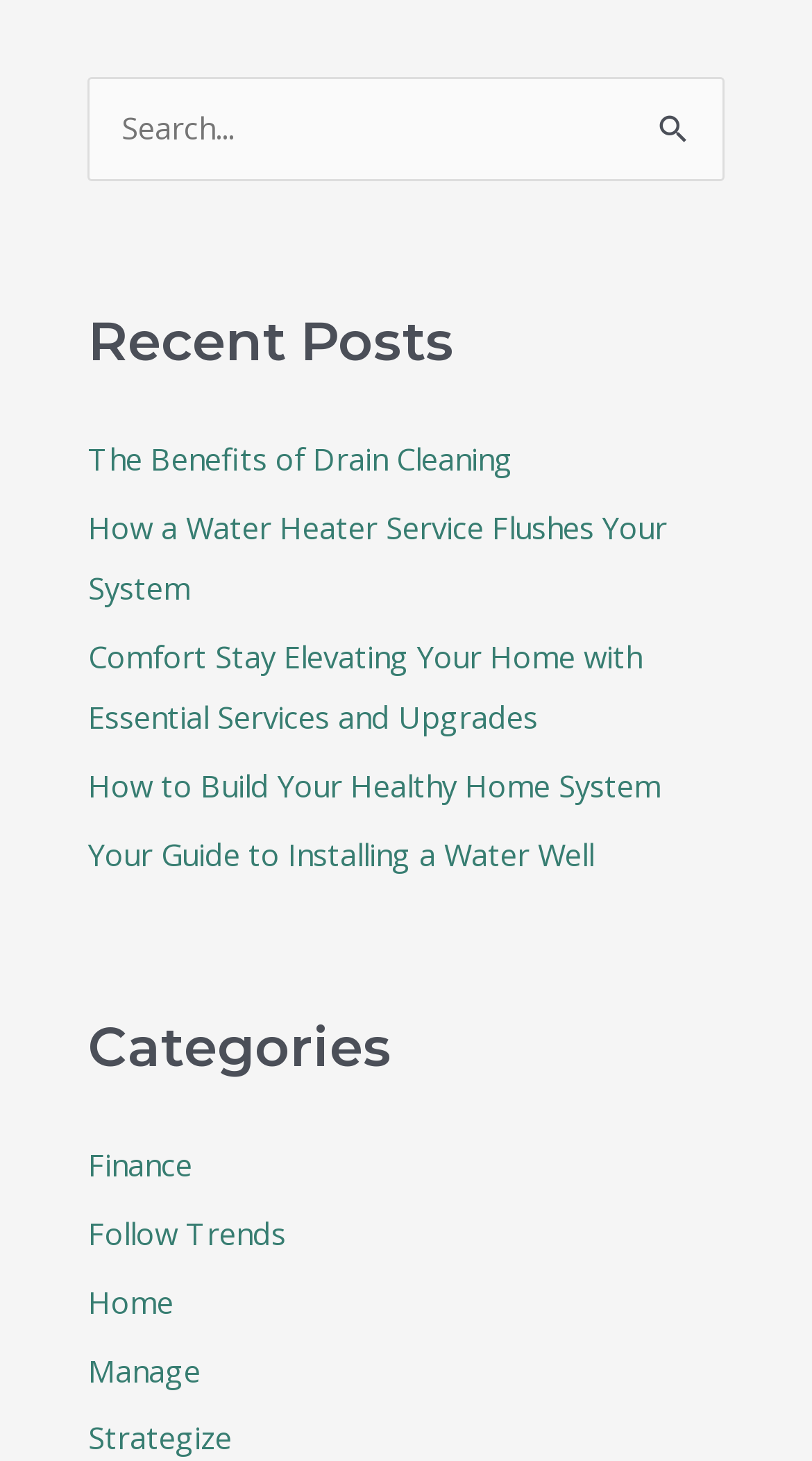Answer in one word or a short phrase: 
What is the title of the first recent post?

The Benefits of Drain Cleaning